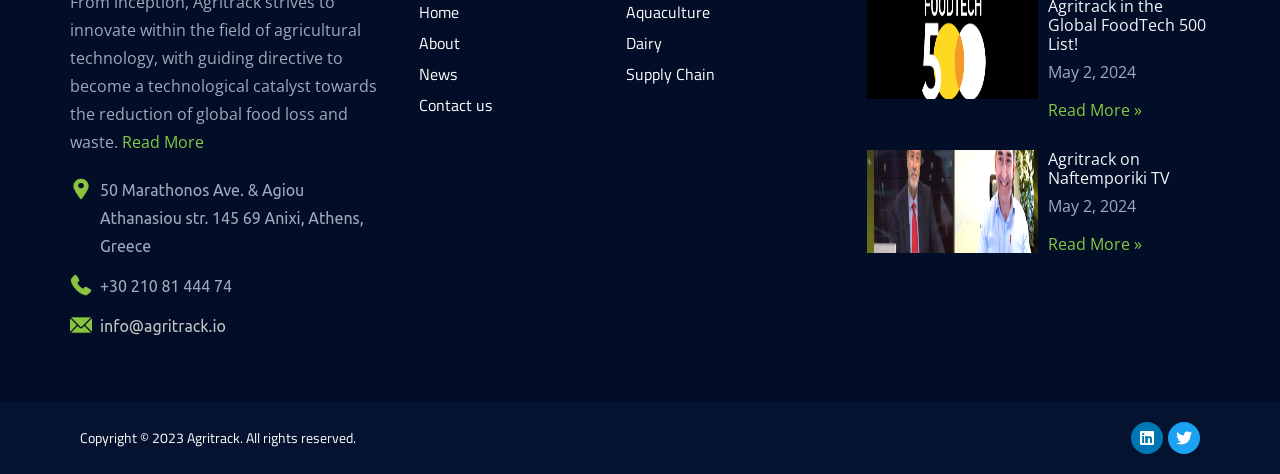Give a one-word or one-phrase response to the question: 
What is the email address of Agritrack?

info@agritrack.io